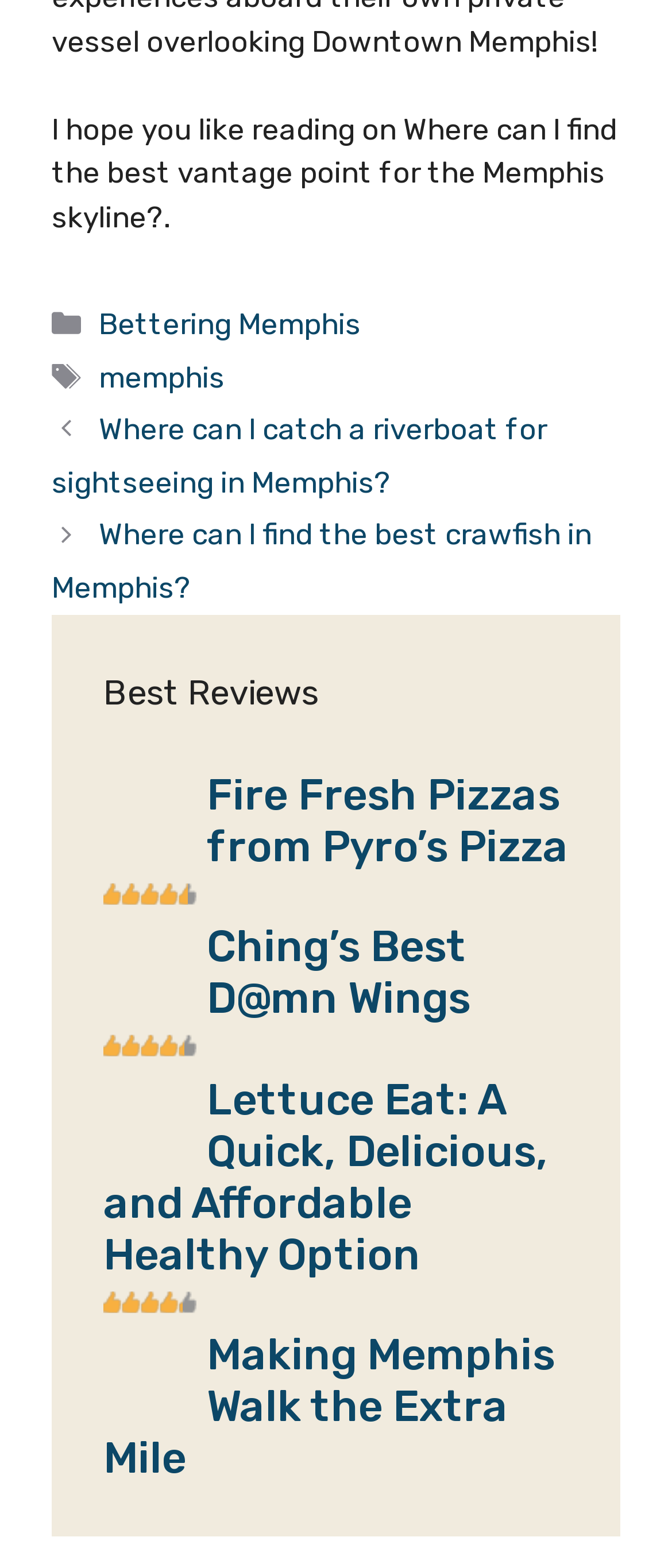Analyze the image and deliver a detailed answer to the question: What is the name of the second review article?

I looked at the second review article and found its name, which is 'Ching’s Best D@mn Wings'.